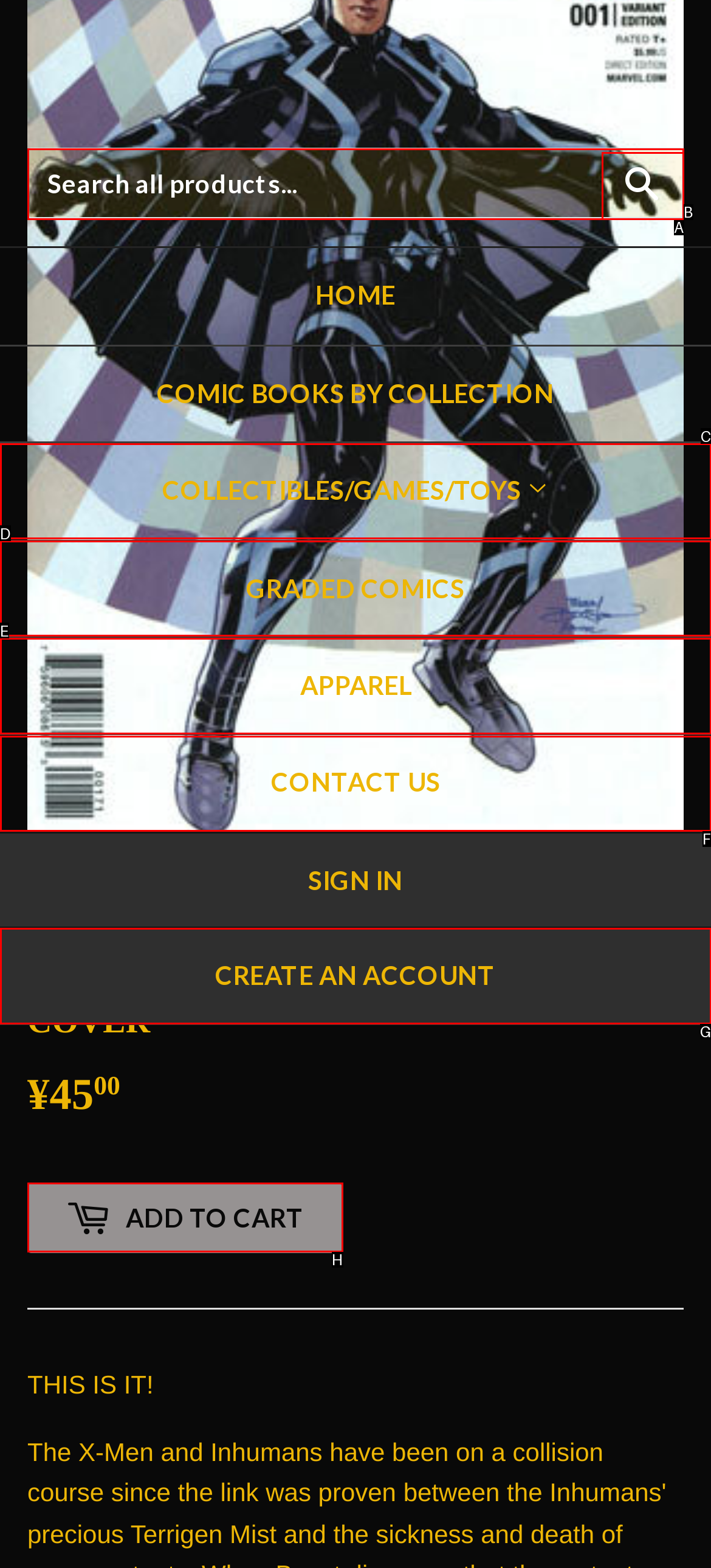Select the appropriate HTML element to click on to finish the task: Create an account.
Answer with the letter corresponding to the selected option.

G